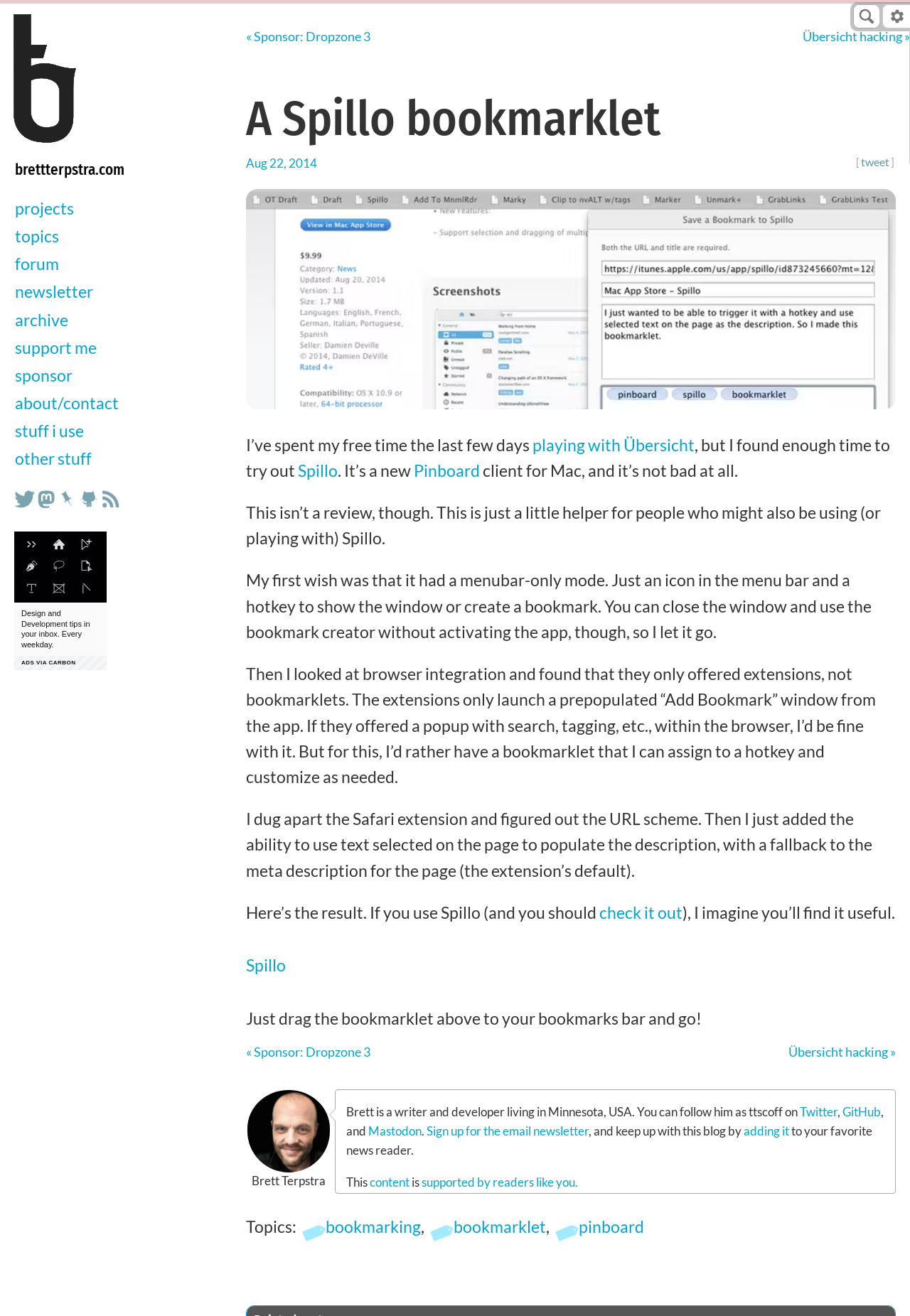Please identify the coordinates of the bounding box that should be clicked to fulfill this instruction: "Drag the Spillo bookmarklet to your bookmarks bar".

[0.27, 0.726, 0.314, 0.741]